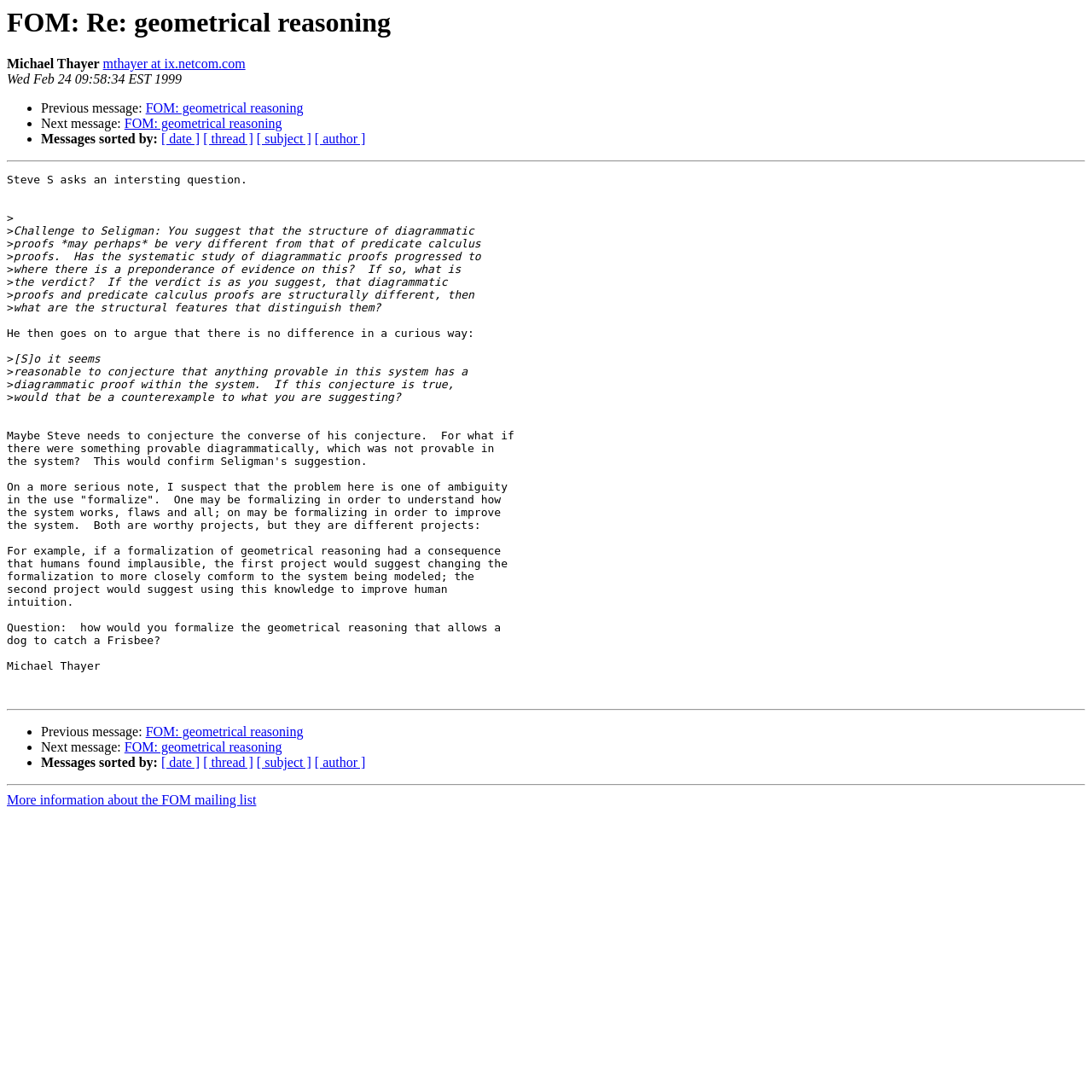Identify and extract the main heading of the webpage.

FOM: Re: geometrical reasoning